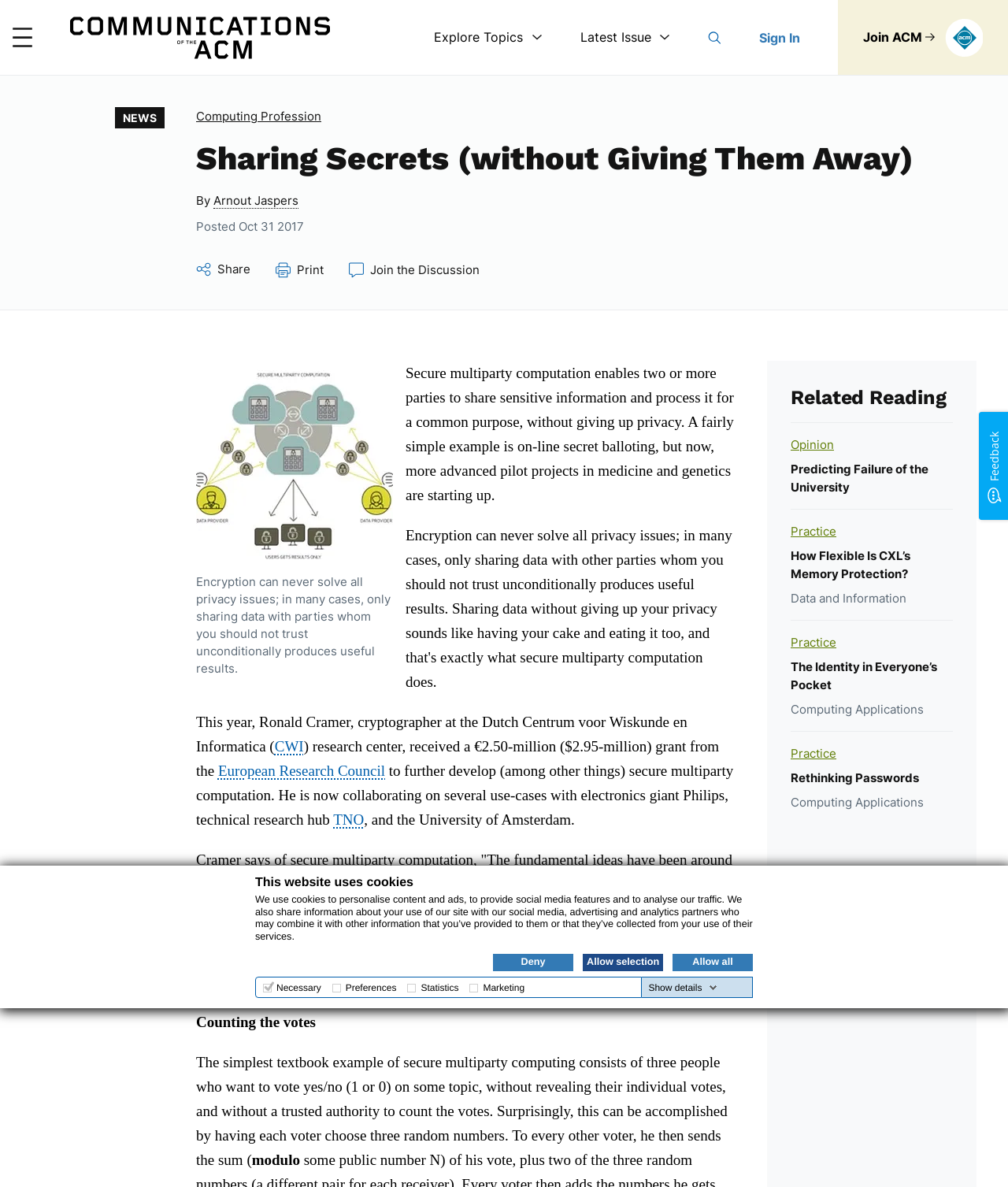Kindly provide the bounding box coordinates of the section you need to click on to fulfill the given instruction: "Click the 'Explore Topics' button".

[0.431, 0.025, 0.538, 0.038]